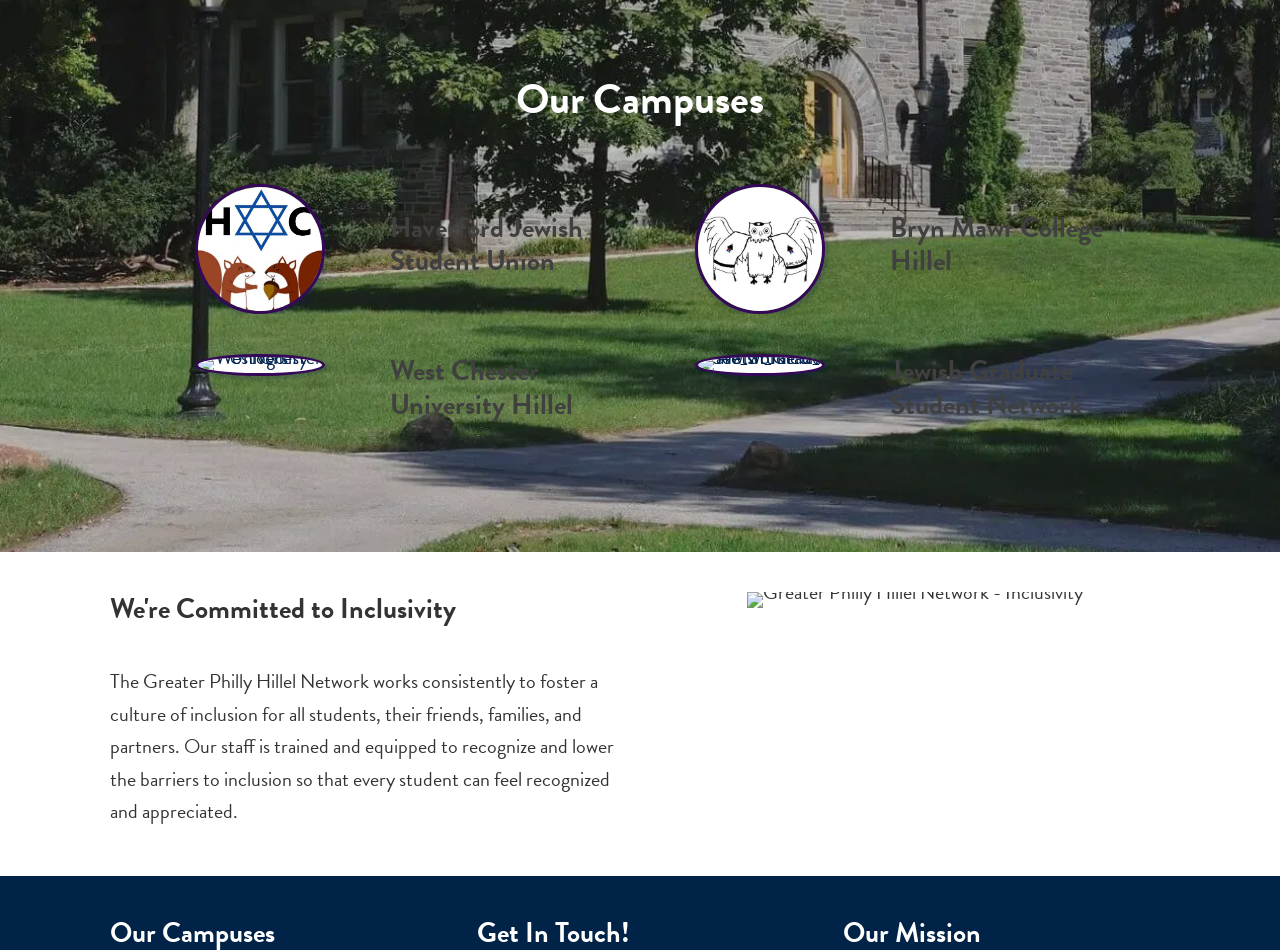Pinpoint the bounding box coordinates of the clickable element needed to complete the instruction: "Click Haverford College logo". The coordinates should be provided as four float numbers between 0 and 1: [left, top, right, bottom].

[0.152, 0.308, 0.254, 0.339]